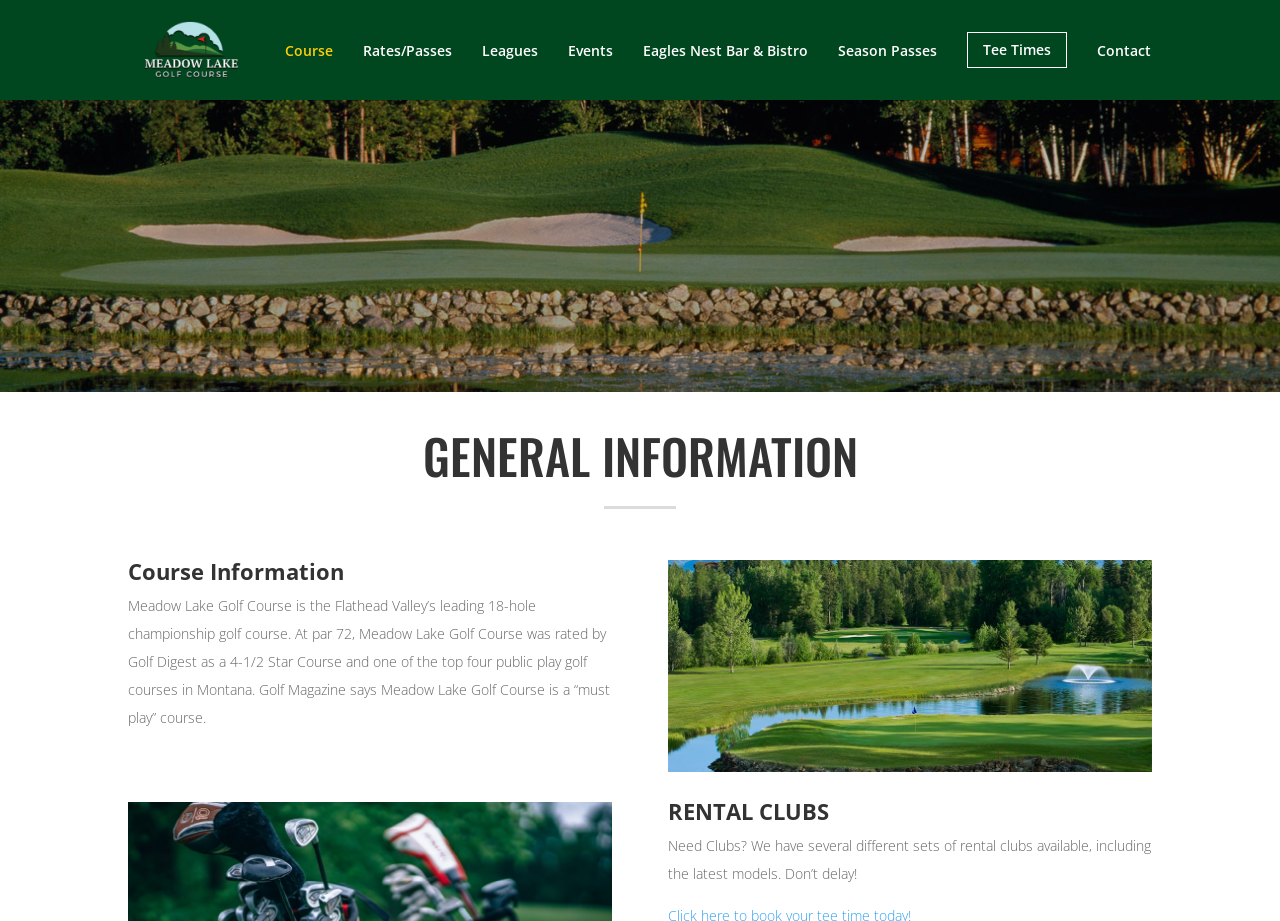Using the information from the screenshot, answer the following question thoroughly:
What is the rating of the golf course by Golf Digest?

I found the answer by reading the StaticText element with the text 'Meadow Lake Golf Course was rated by Golf Digest as a 4-1/2 Star Course...' which is located in the middle of the webpage.